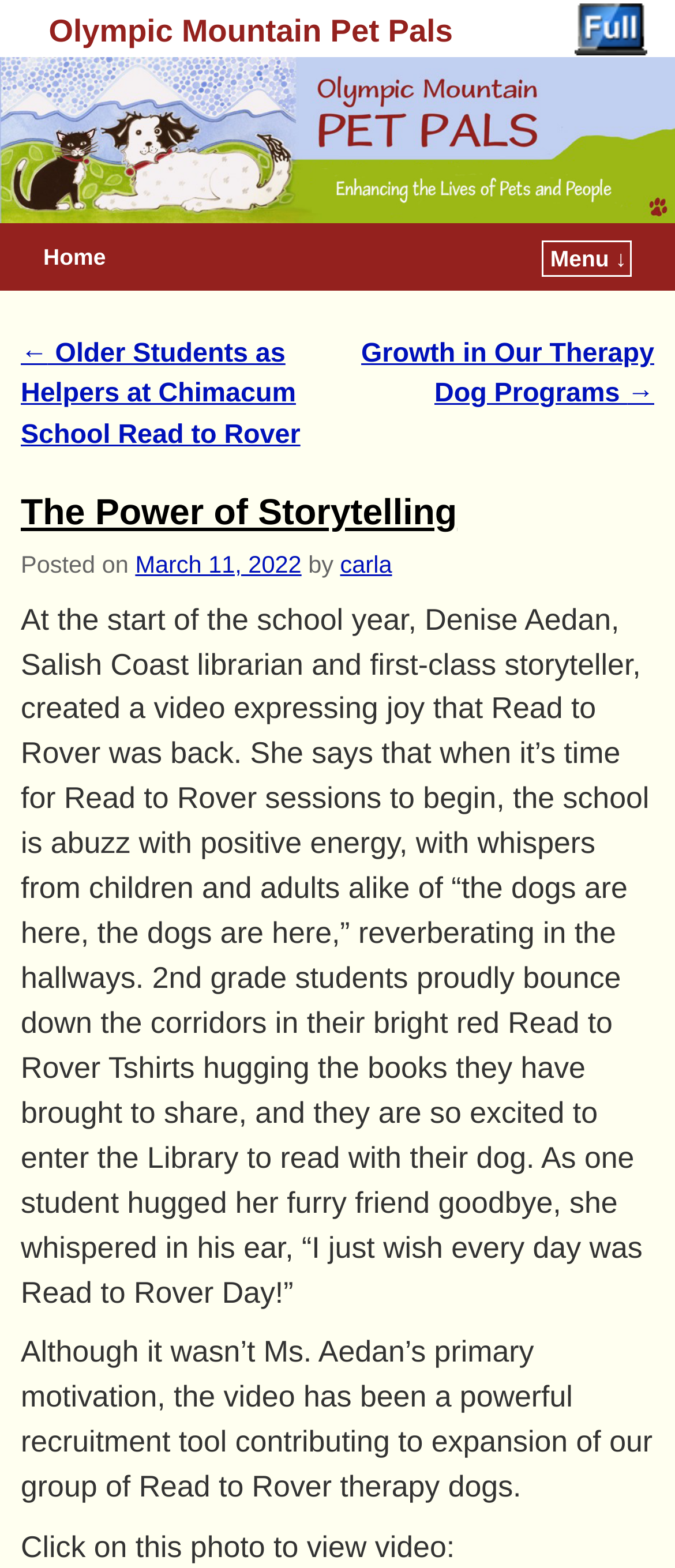Find the bounding box coordinates for the element that must be clicked to complete the instruction: "view the video about Read to Rover". The coordinates should be four float numbers between 0 and 1, indicated as [left, top, right, bottom].

[0.031, 0.975, 0.674, 0.997]